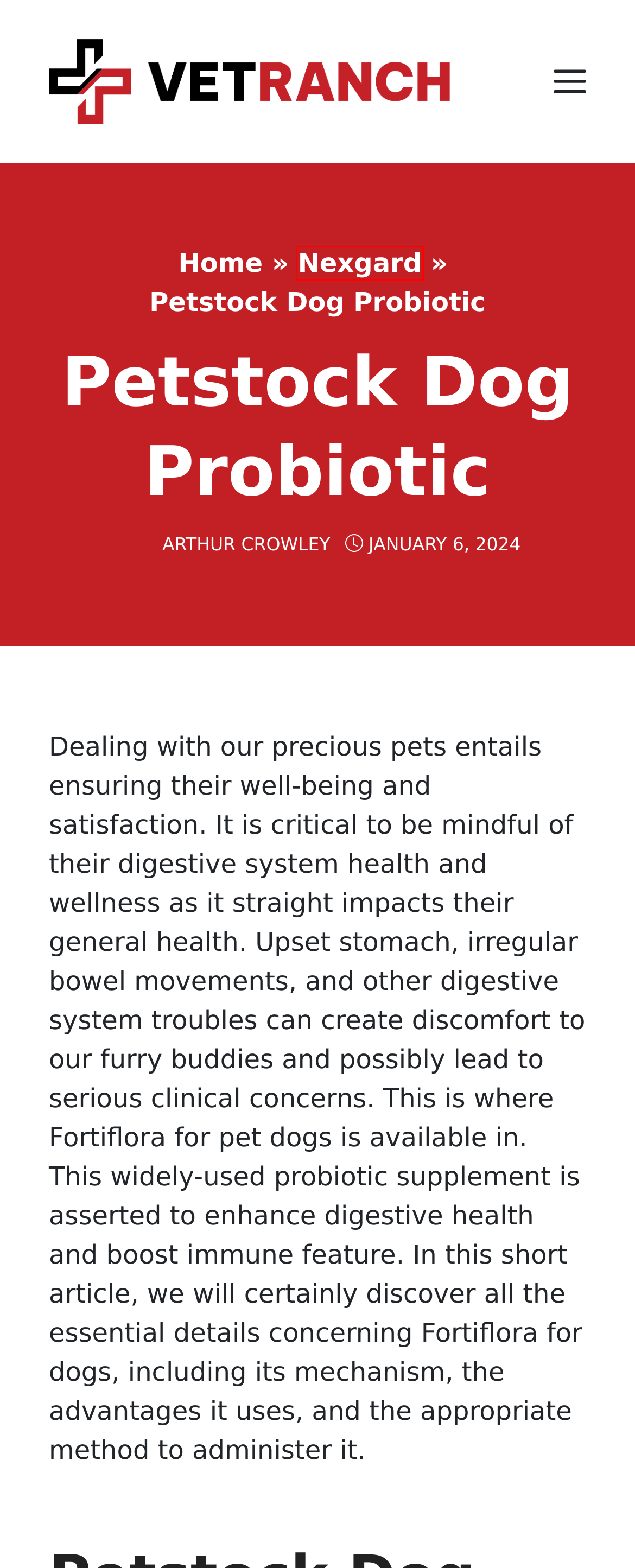You have a screenshot of a webpage with a red bounding box around an element. Identify the webpage description that best fits the new page that appears after clicking the selected element in the red bounding box. Here are the candidates:
A. Arthur Crowley - Vet Ranch
B. Best Probiotic For Dog With Allergies 2024 - Vet Ranch - We Love Pets
C. Contact Us - Vet Ranch
D. Homepage - Vet Ranch
E. Review - Vet Ranch
F. Fortiflora Chewable For Dogs 2024 - Vet Ranch - We Love Pets
G. Nexgard - Vet Ranch
H. Probiotics For Dogs Who Eat Poop 2024 - Vet Ranch - We Love Pets

G